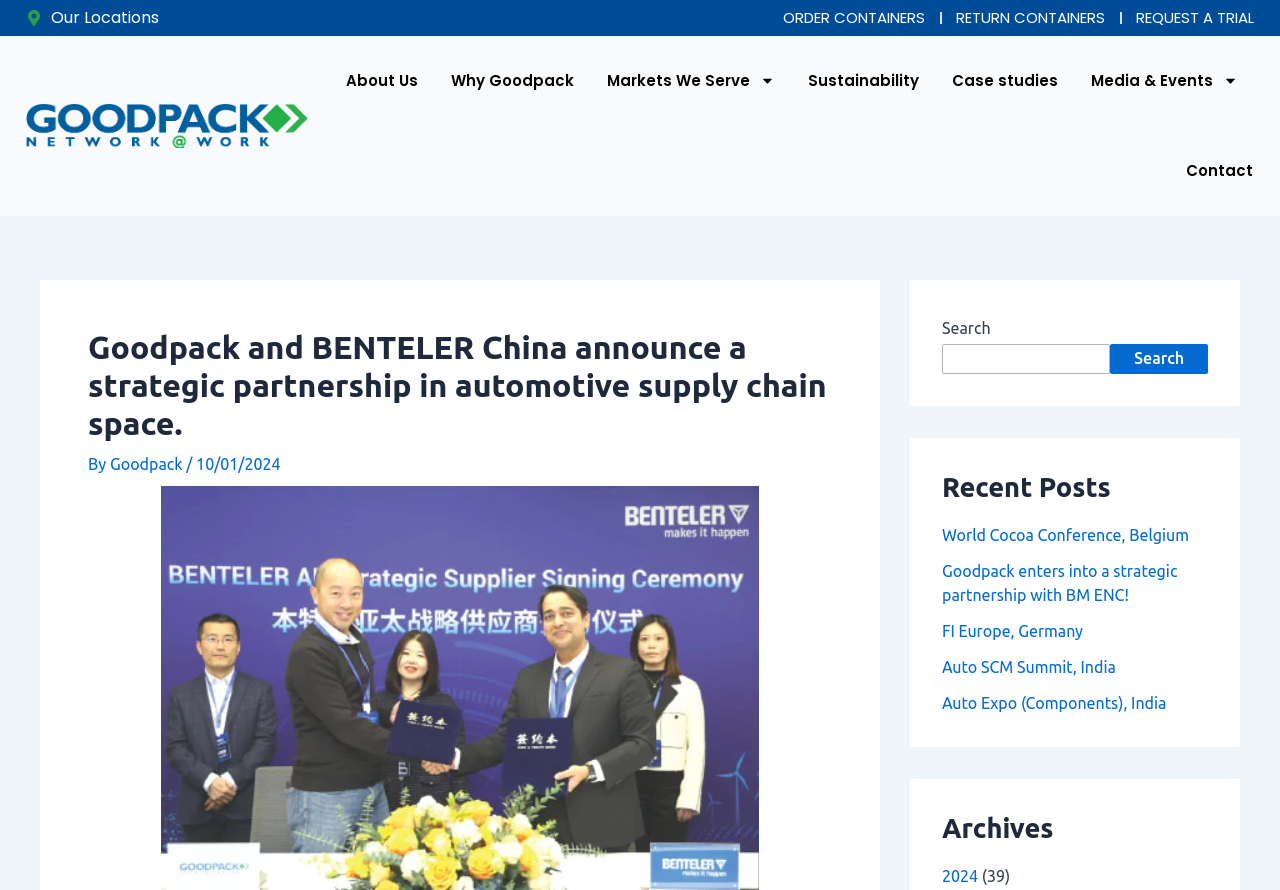Pinpoint the bounding box coordinates of the area that should be clicked to complete the following instruction: "Search for something". The coordinates must be given as four float numbers between 0 and 1, i.e., [left, top, right, bottom].

[0.736, 0.386, 0.867, 0.42]